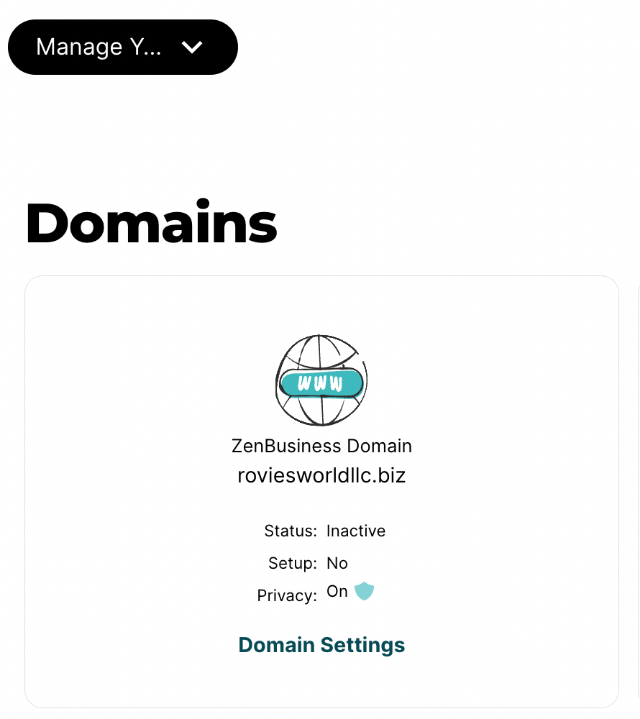What is the purpose of the 'Domain Settings' button?
Answer the question with detailed information derived from the image.

The 'Domain Settings' button is likely used to access further options for editing or configuring domain-related features. This can be inferred from its placement at the bottom of the domain details section and its label, which suggests that it provides a way to modify domain settings.